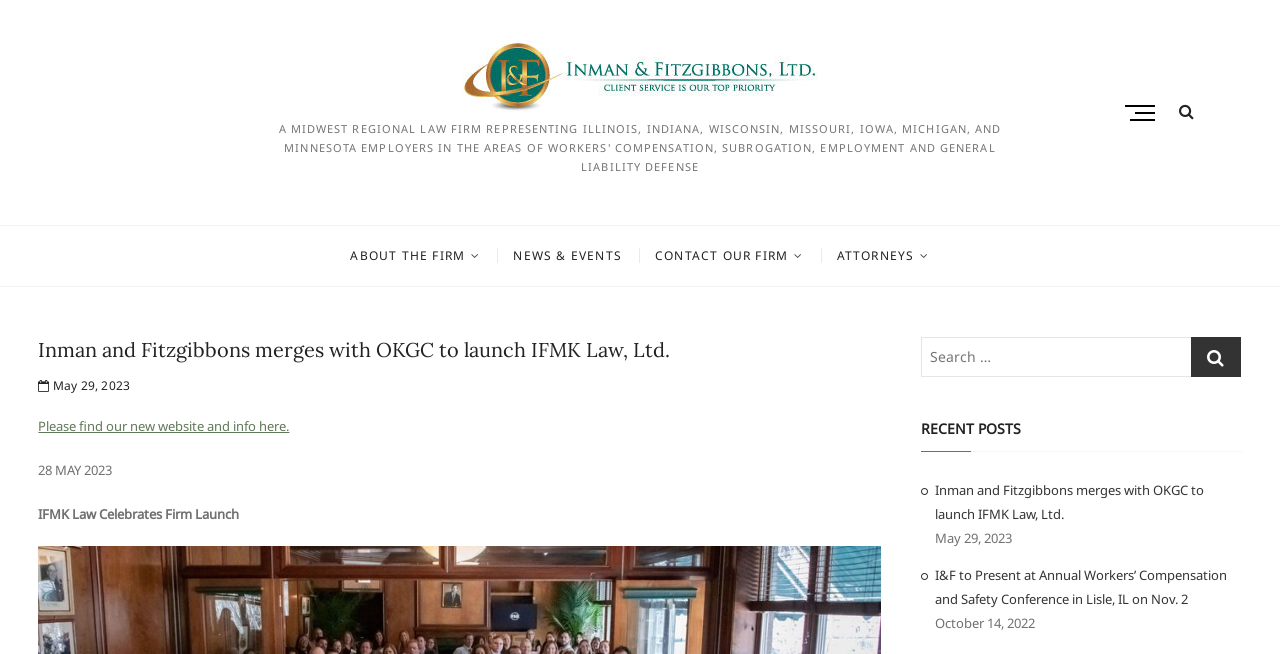Please indicate the bounding box coordinates of the element's region to be clicked to achieve the instruction: "View recent posts". Provide the coordinates as four float numbers between 0 and 1, i.e., [left, top, right, bottom].

[0.719, 0.622, 0.97, 0.691]